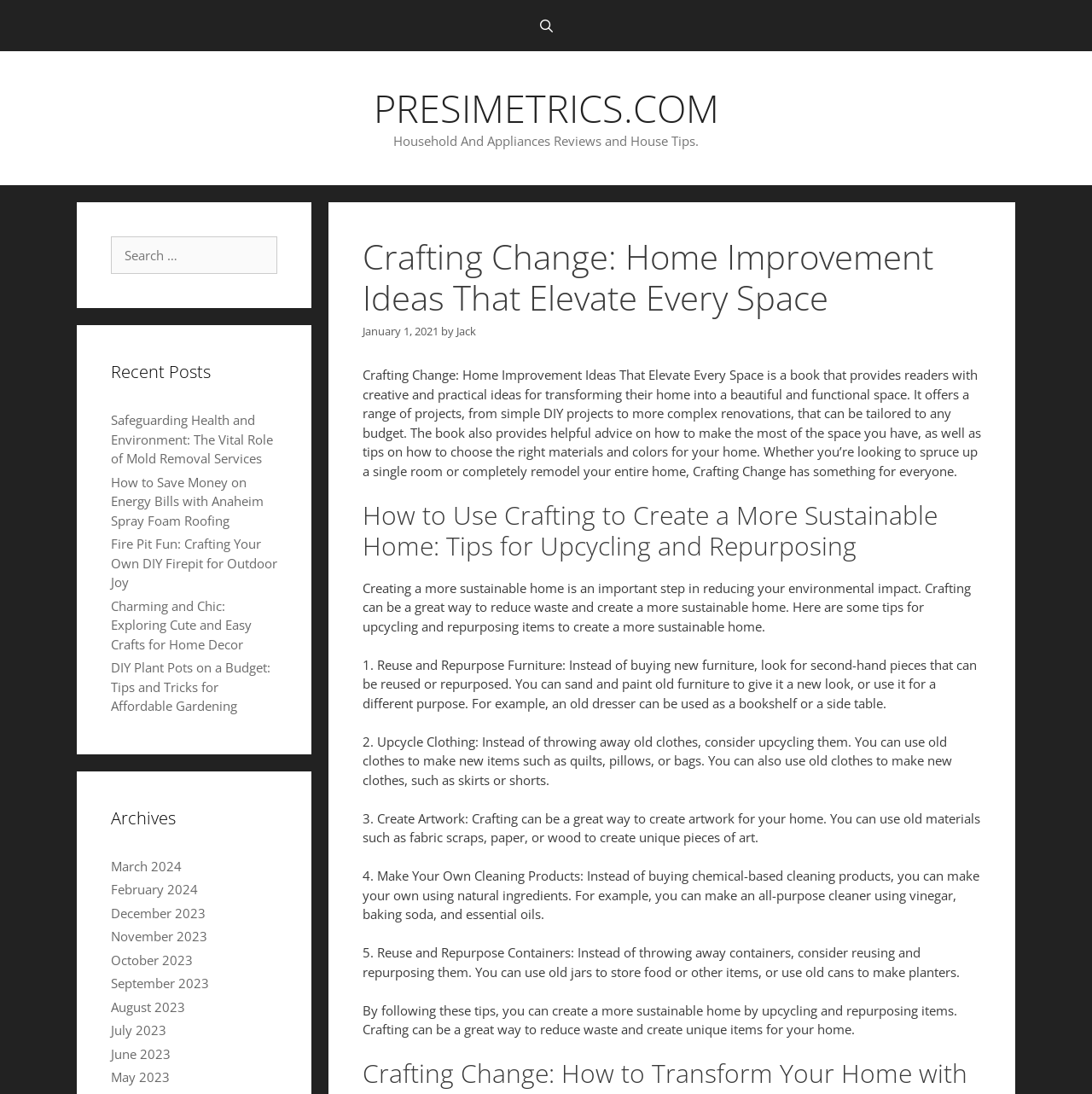Identify the bounding box coordinates for the UI element mentioned here: "aria-label="Open Search Bar"". Provide the coordinates as four float values between 0 and 1, i.e., [left, top, right, bottom].

[0.477, 0.0, 0.523, 0.047]